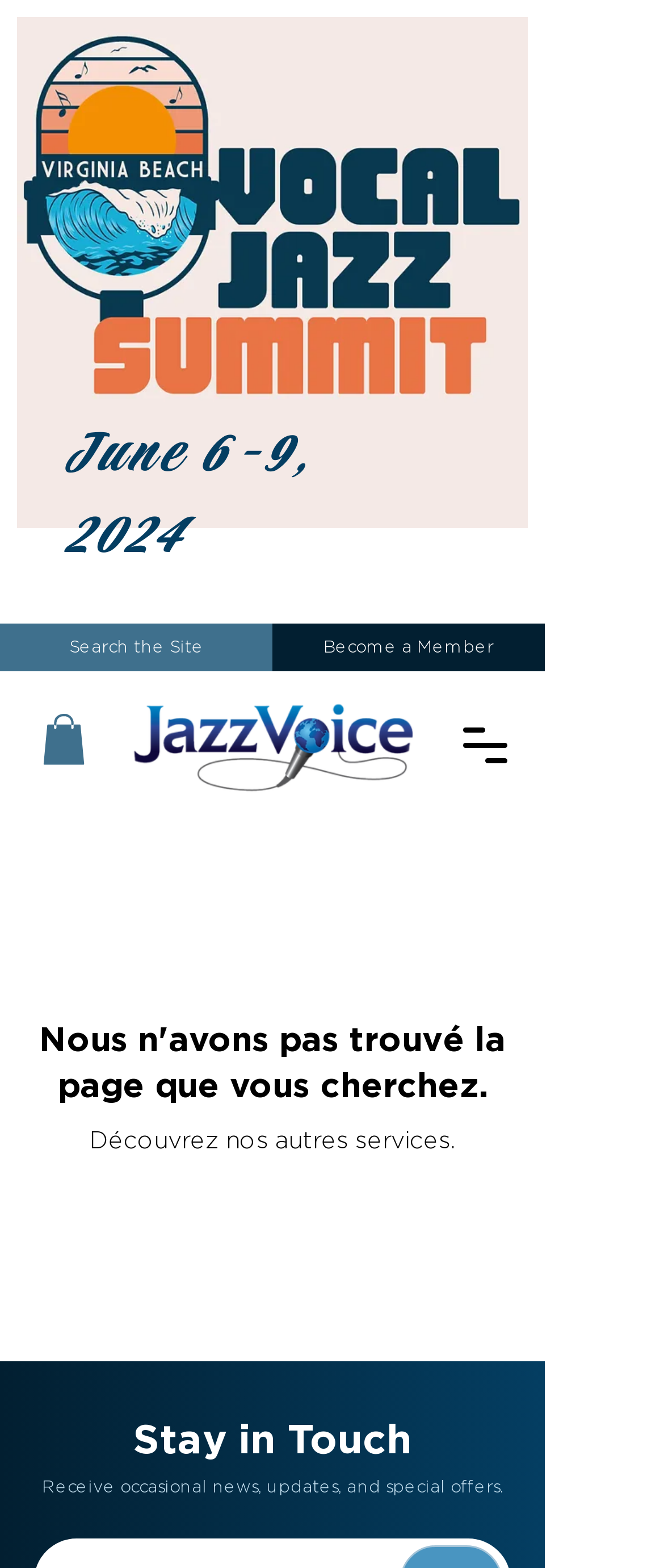Use the details in the image to answer the question thoroughly: 
What is the topic of the occasional news and updates?

The webpage mentions that users can receive occasional news, updates, and special offers related to JazzVoice. This suggests that the news and updates are focused on JazzVoice-related topics, such as events, releases, or community news.